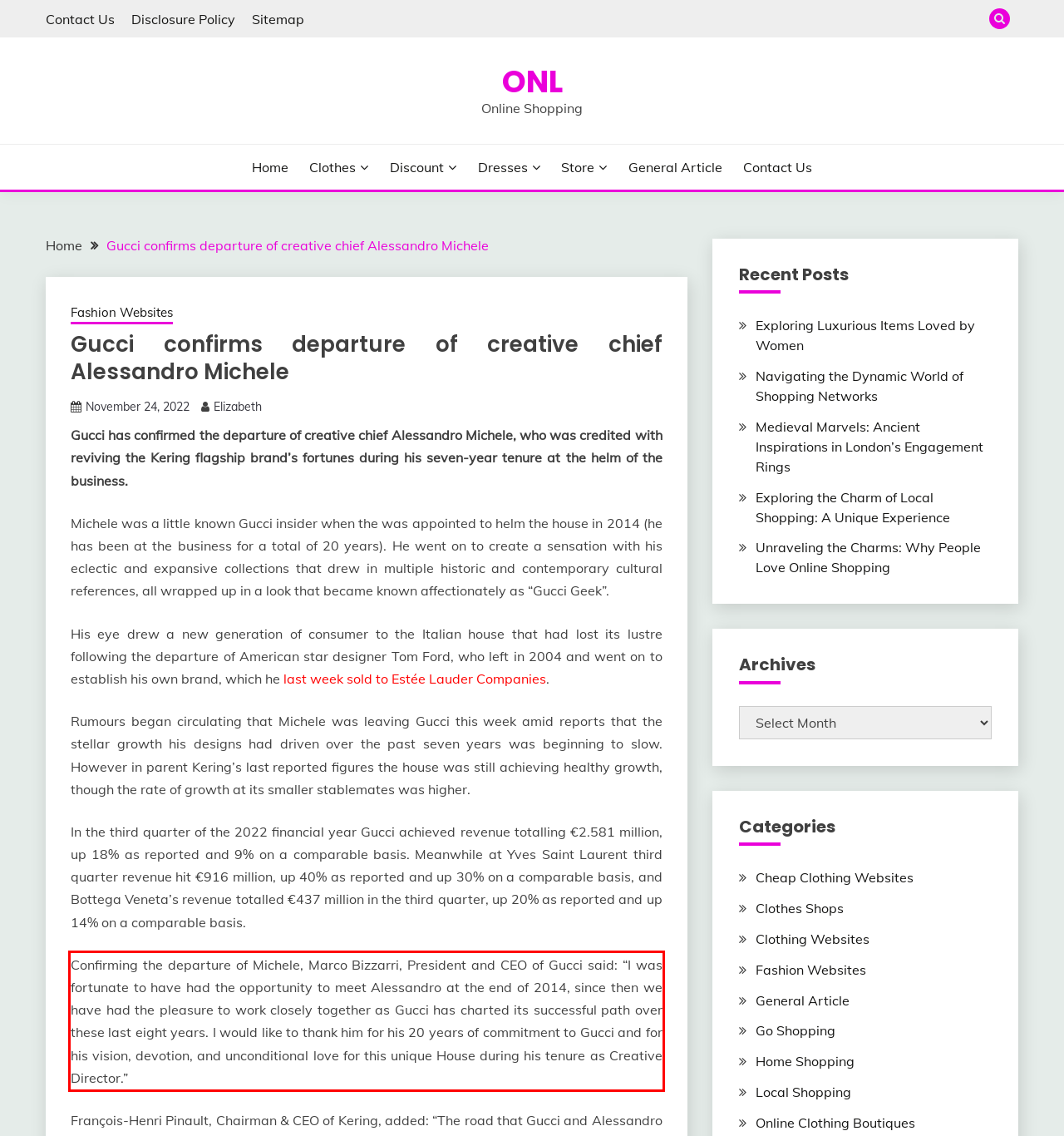Examine the screenshot of the webpage, locate the red bounding box, and perform OCR to extract the text contained within it.

Confirming the departure of Michele, Marco Bizzarri, President and CEO of Gucci said: “I was fortunate to have had the opportunity to meet Alessandro at the end of 2014, since then we have had the pleasure to work closely together as Gucci has charted its successful path over these last eight years. I would like to thank him for his 20 years of commitment to Gucci and for his vision, devotion, and unconditional love for this unique House during his tenure as Creative Director.”